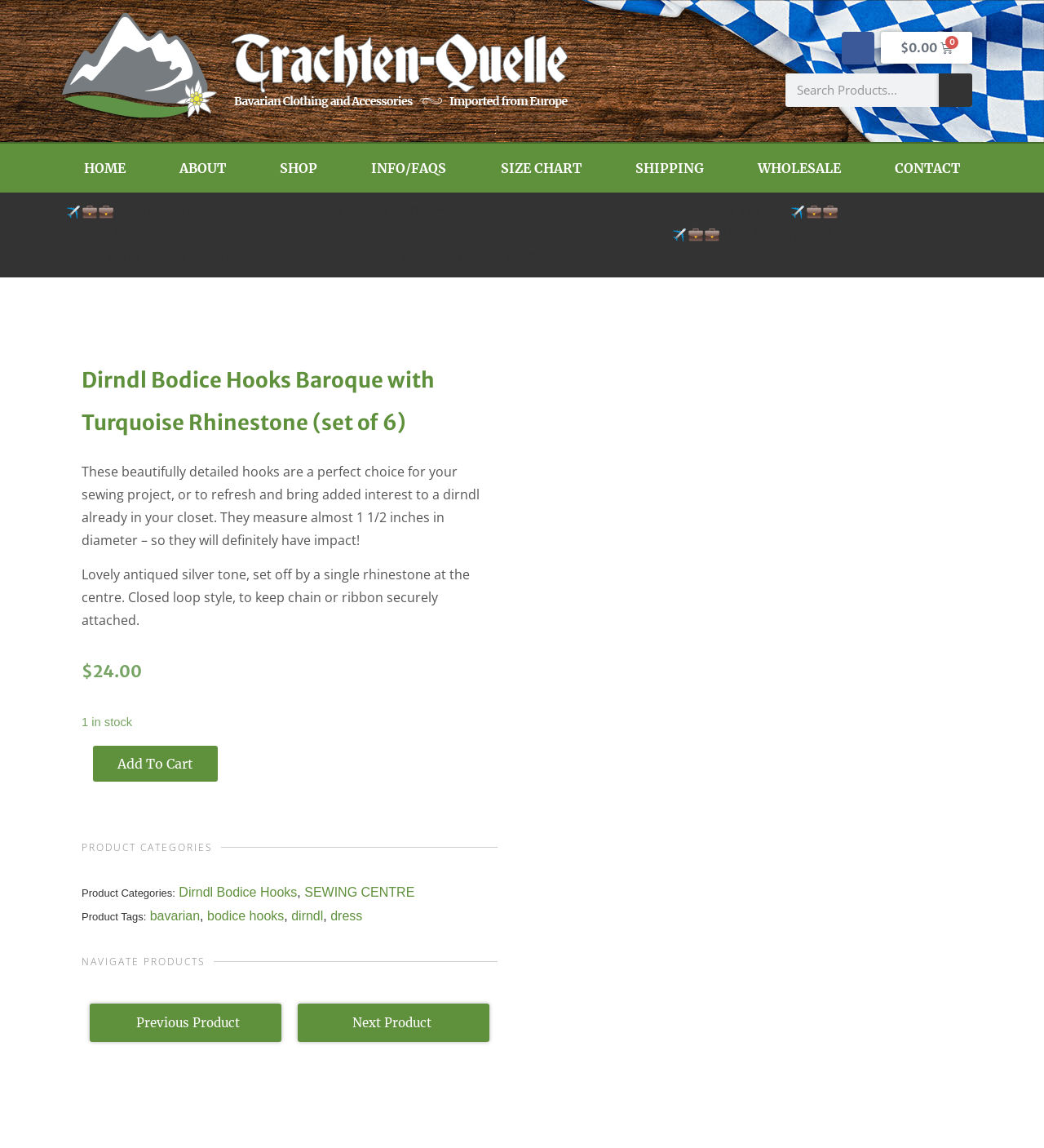Please identify the bounding box coordinates of the element that needs to be clicked to perform the following instruction: "Go to Facebook page".

[0.806, 0.027, 0.837, 0.056]